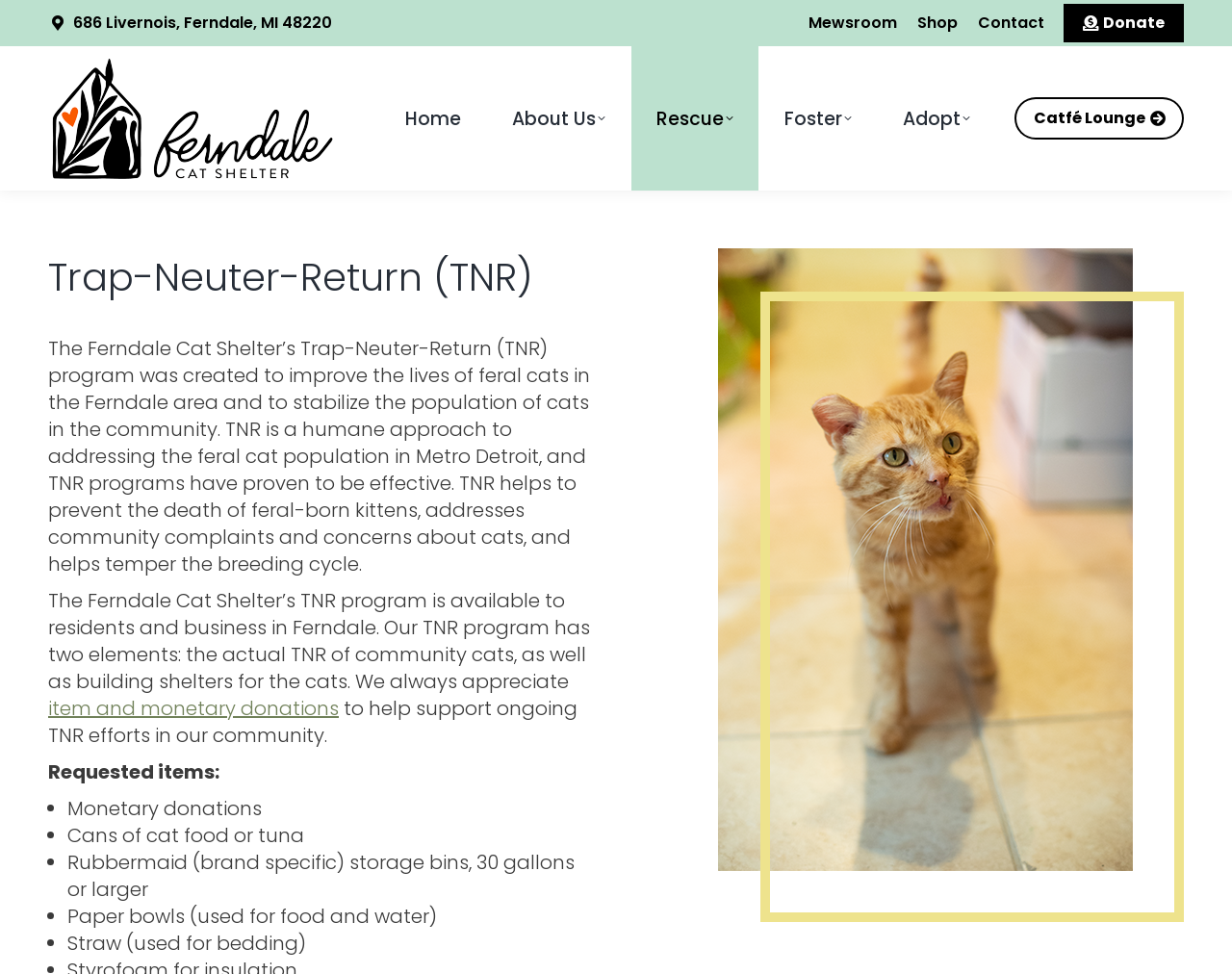Please mark the clickable region by giving the bounding box coordinates needed to complete this instruction: "Learn about Trap-Neuter-Return (TNR)".

[0.039, 0.255, 0.48, 0.314]